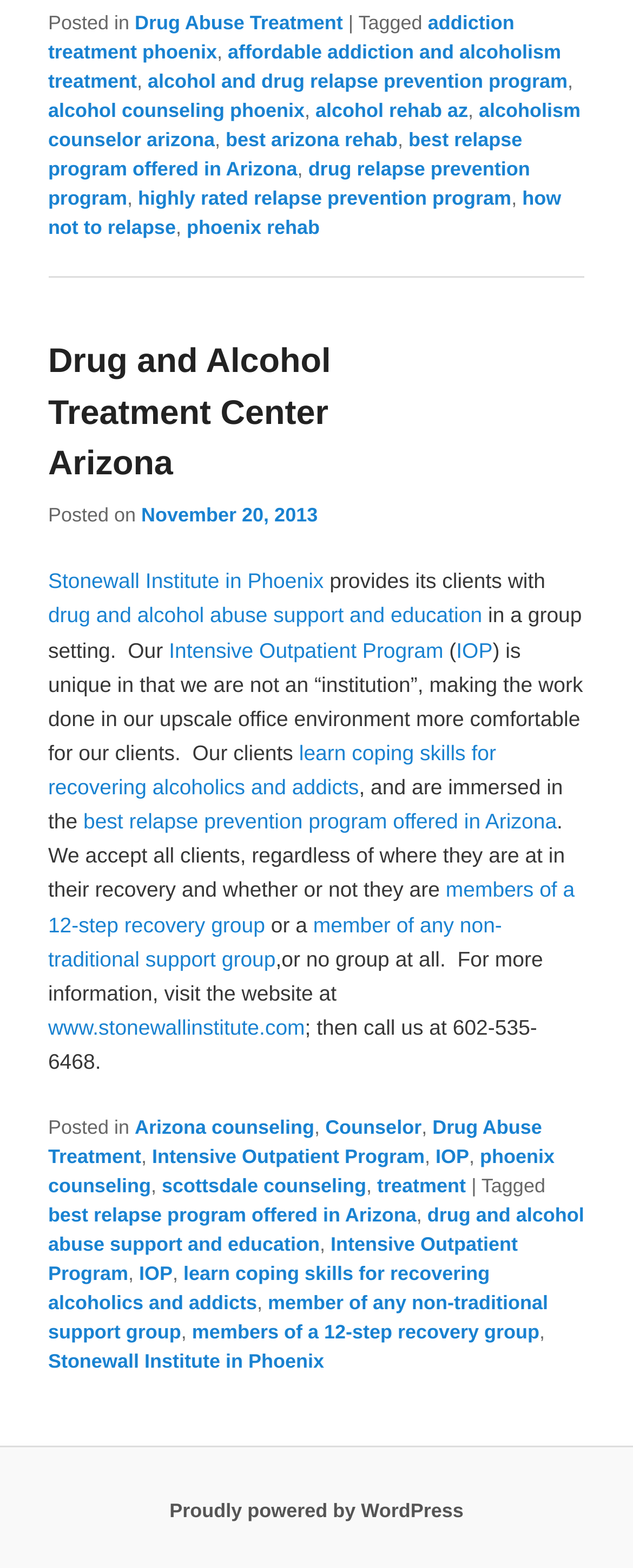Locate the coordinates of the bounding box for the clickable region that fulfills this instruction: "Check out 'best relapse program offered in Arizona'".

[0.122, 0.516, 0.88, 0.532]